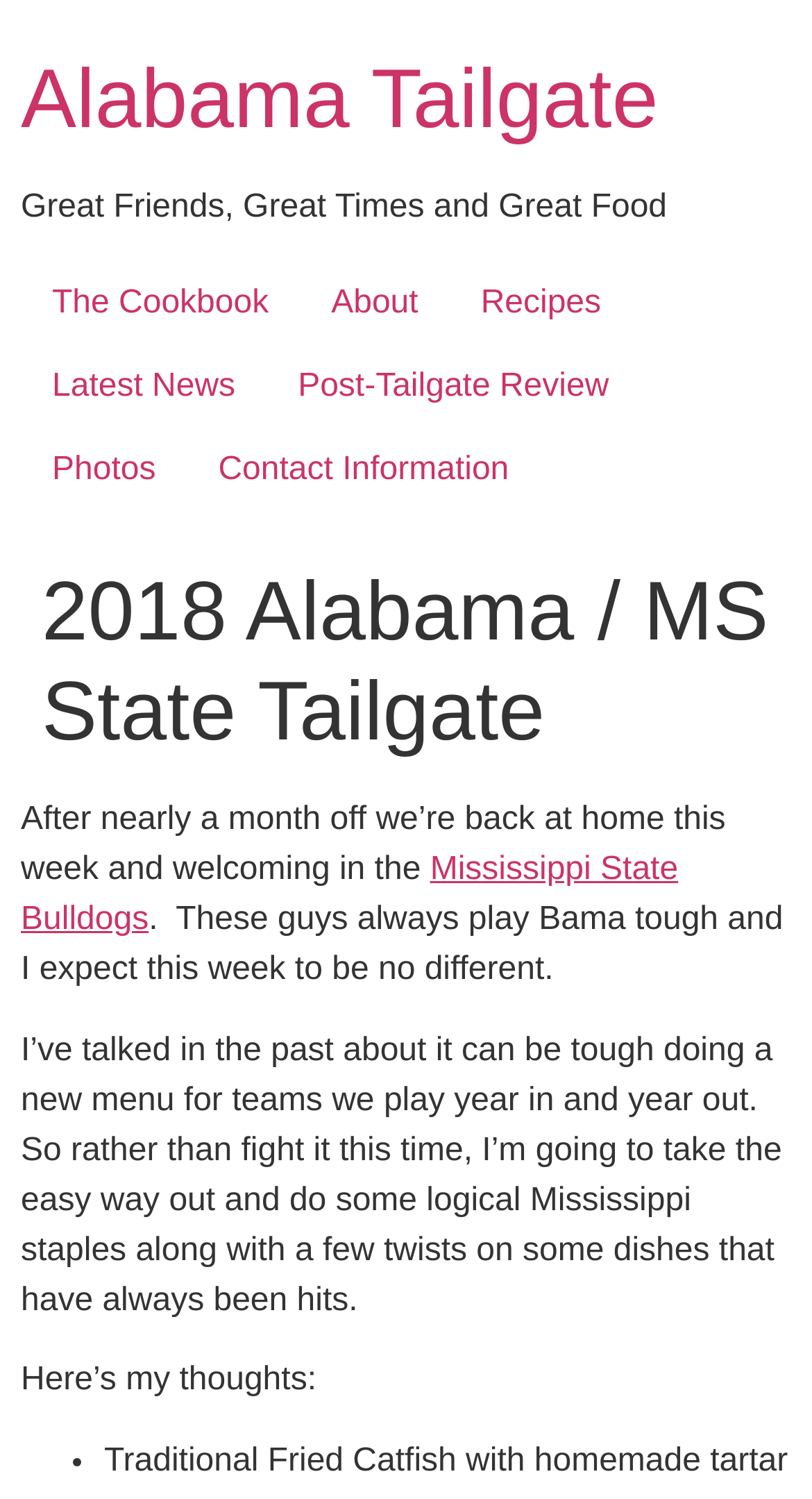Please identify the bounding box coordinates of the element's region that I should click in order to complete the following instruction: "Visit 'The Cookbook'". The bounding box coordinates consist of four float numbers between 0 and 1, i.e., [left, top, right, bottom].

[0.026, 0.176, 0.369, 0.231]